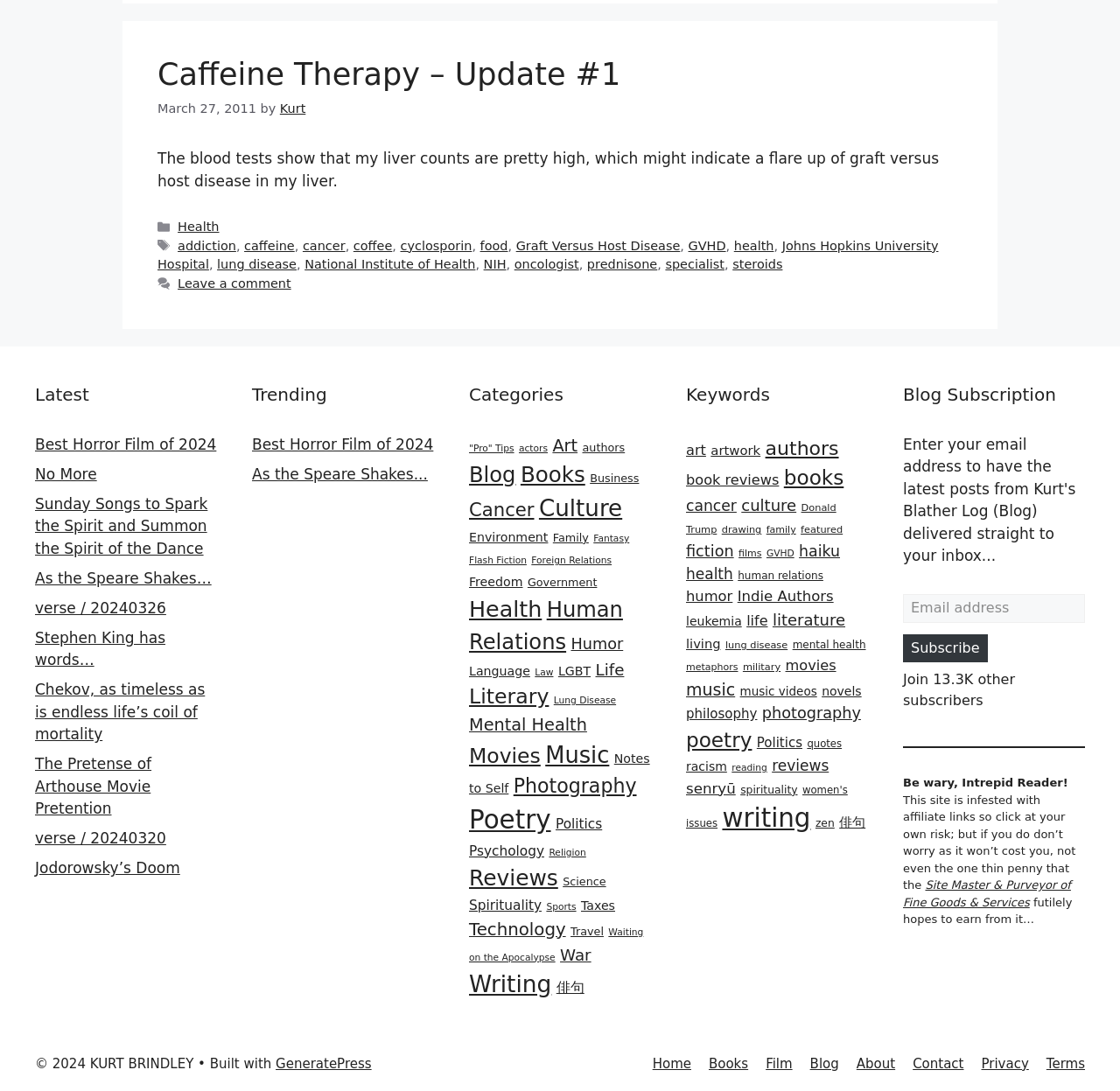What is the category of the blog post?
Give a comprehensive and detailed explanation for the question.

The category of the blog post can be found in the footer section, where it is listed as 'Health' among other categories and tags.